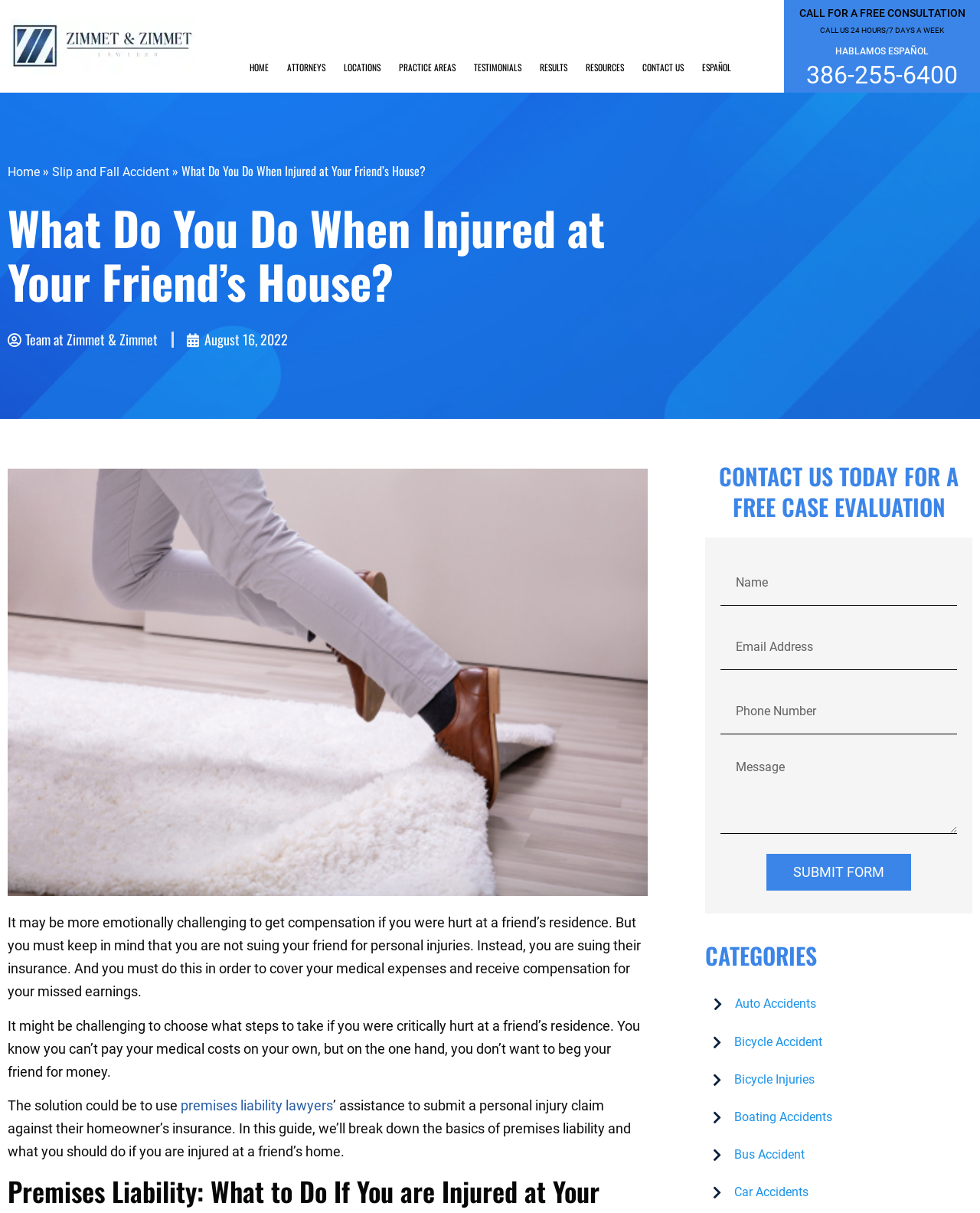Please indicate the bounding box coordinates for the clickable area to complete the following task: "Enter your name in the 'Name' textbox". The coordinates should be specified as four float numbers between 0 and 1, i.e., [left, top, right, bottom].

[0.735, 0.462, 0.977, 0.499]